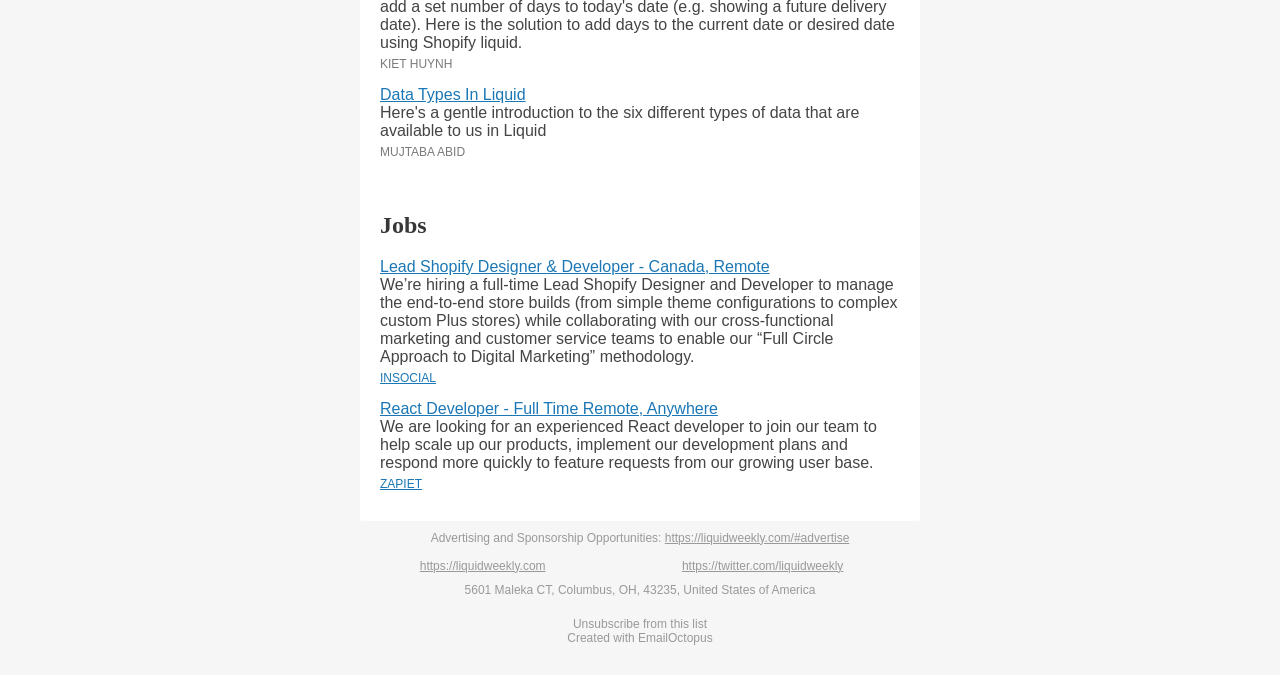Kindly provide the bounding box coordinates of the section you need to click on to fulfill the given instruction: "Unsubscribe from this list".

[0.448, 0.914, 0.552, 0.934]